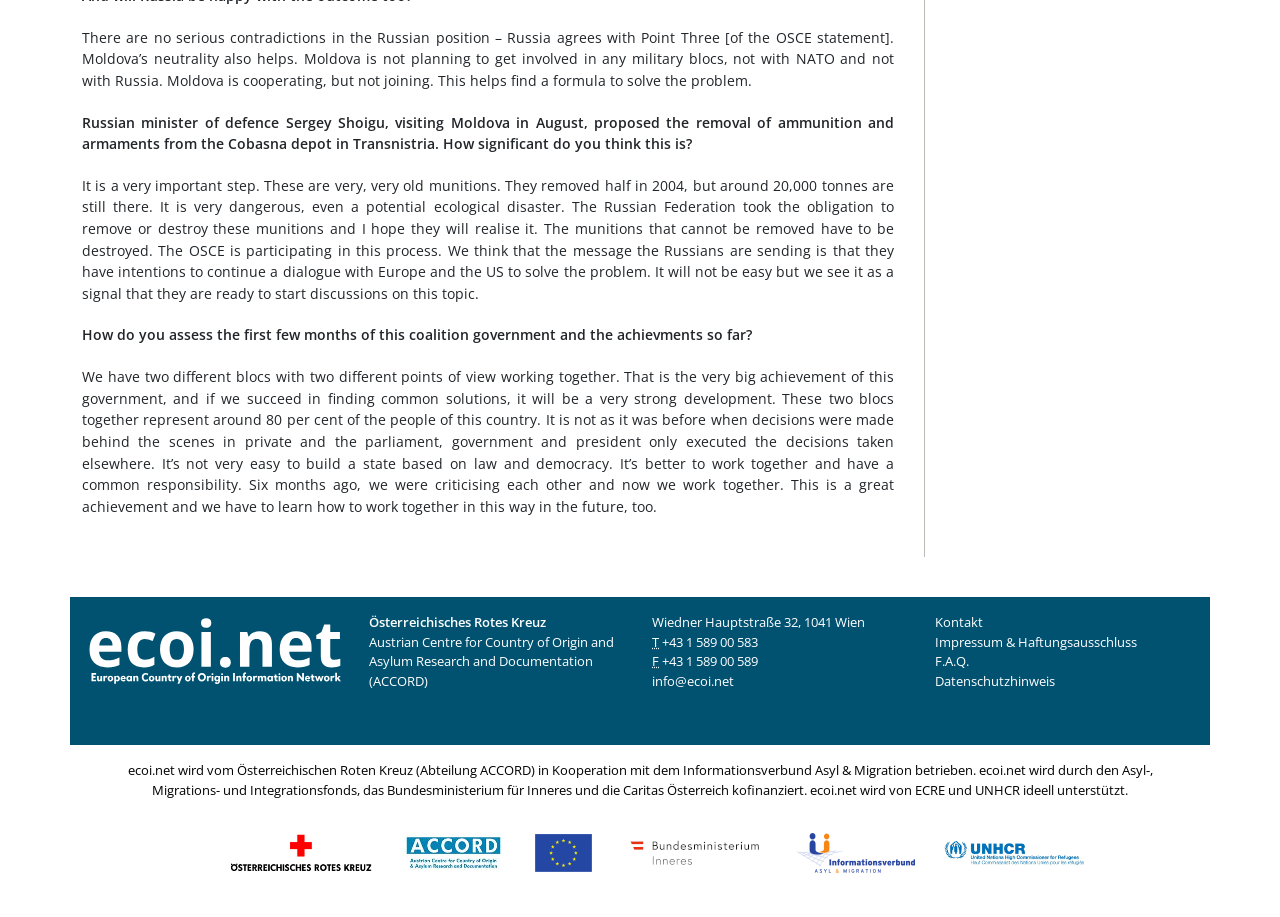Provide the bounding box coordinates for the specified HTML element described in this description: "Impressum & Haftungsausschluss". The coordinates should be four float numbers ranging from 0 to 1, in the format [left, top, right, bottom].

[0.73, 0.69, 0.888, 0.71]